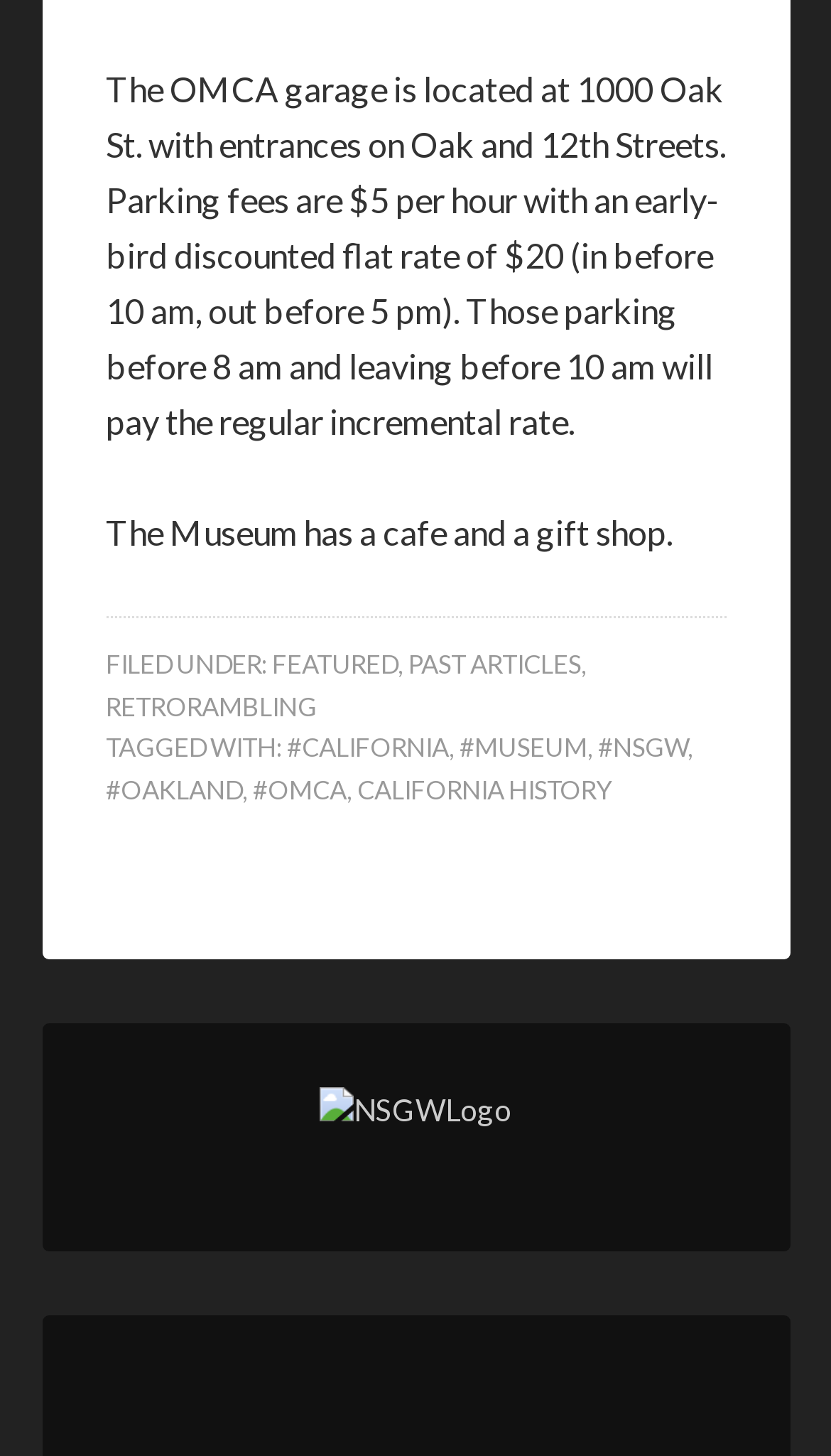Can you specify the bounding box coordinates of the area that needs to be clicked to fulfill the following instruction: "View Objectives"?

None